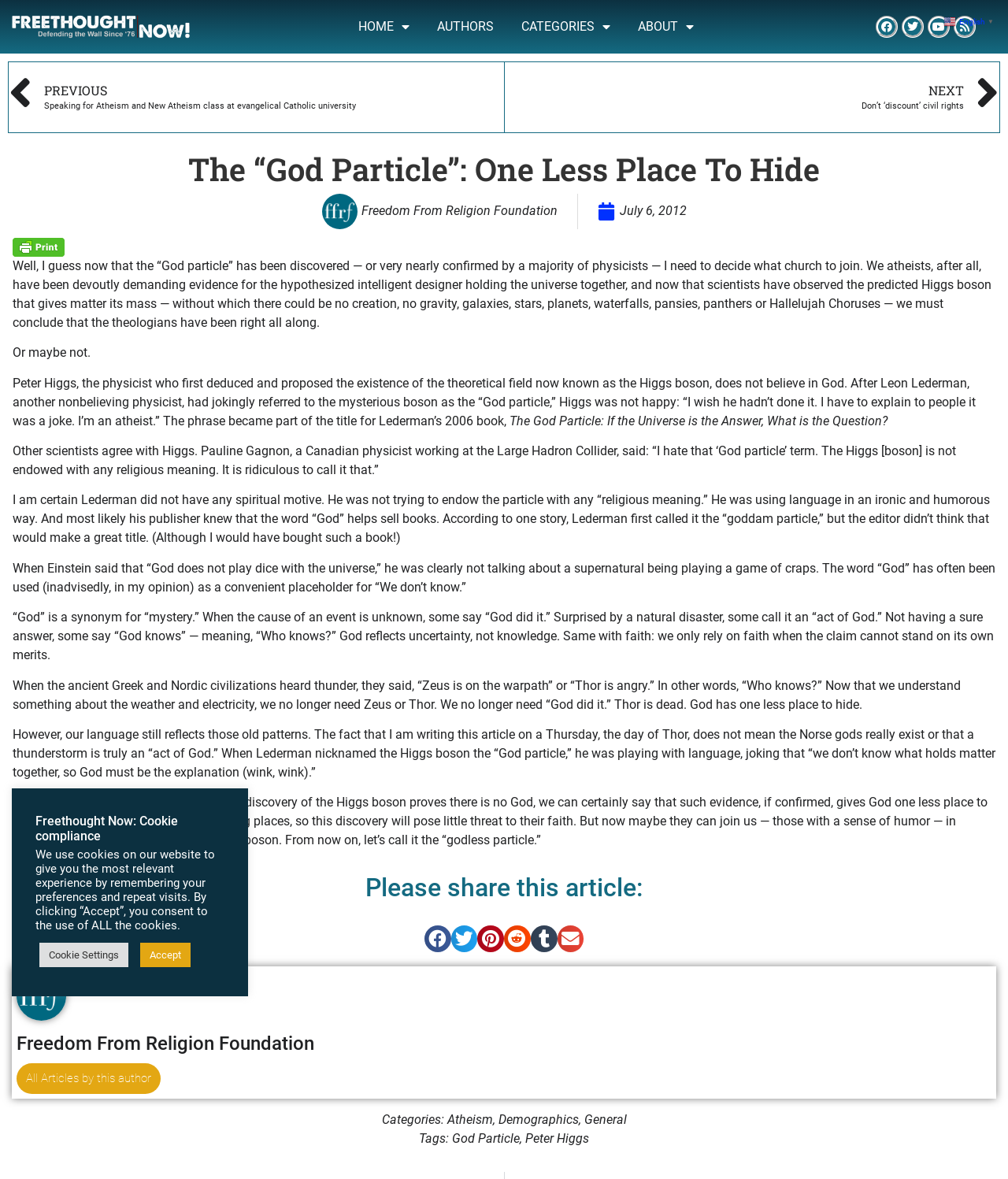Please identify the bounding box coordinates of the element's region that should be clicked to execute the following instruction: "Click on the 'HOME' link". The bounding box coordinates must be four float numbers between 0 and 1, i.e., [left, top, right, bottom].

[0.351, 0.016, 0.41, 0.03]